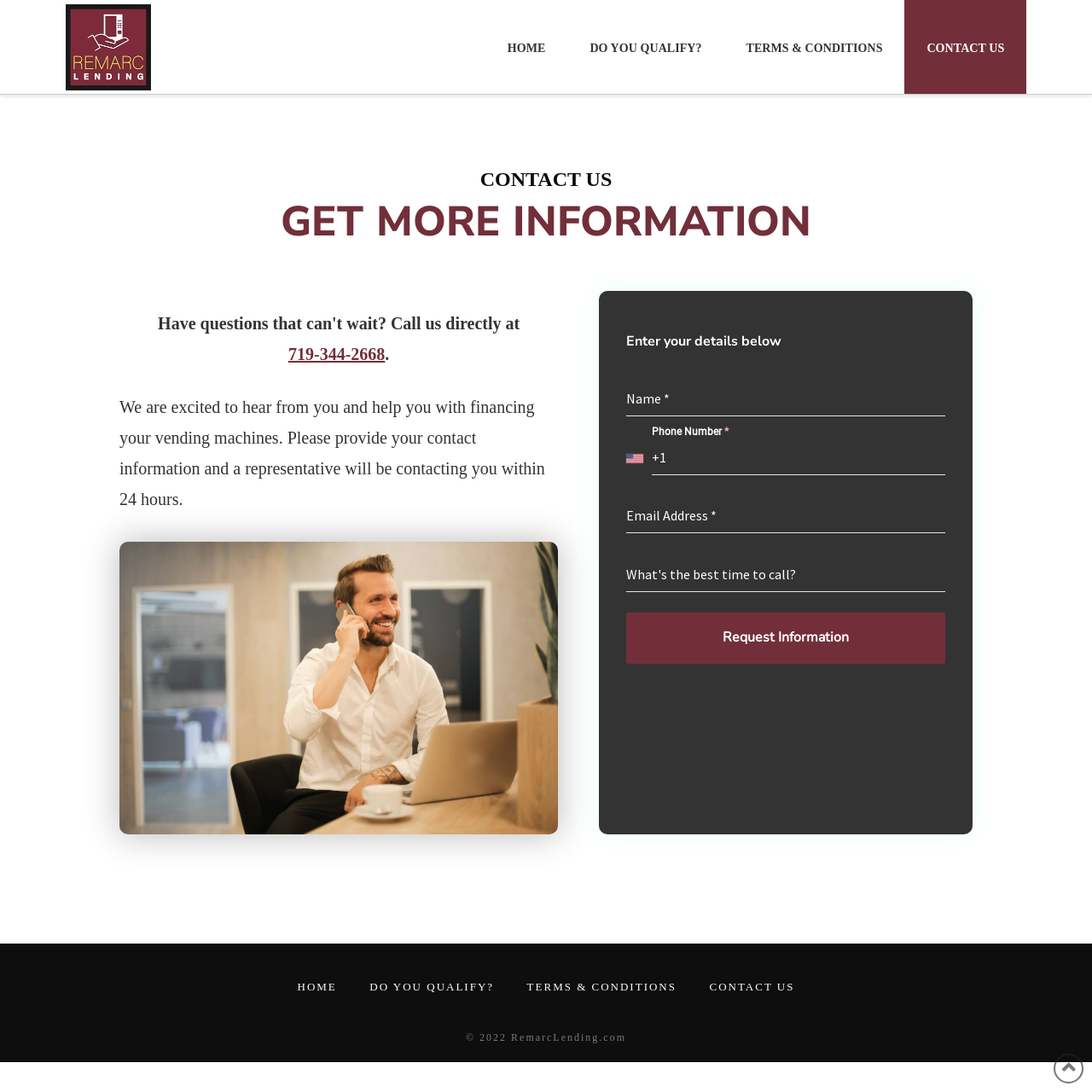What is the company name on the logo?
Look at the image and construct a detailed response to the question.

The logo is located at the top left corner of the webpage, and it is an image with the text 'Identivend' on it.